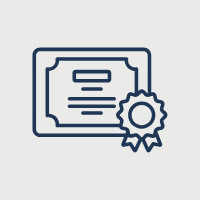Give a one-word or short phrase answer to the question: 
What is the theme of the surrounding content?

Wellness and health